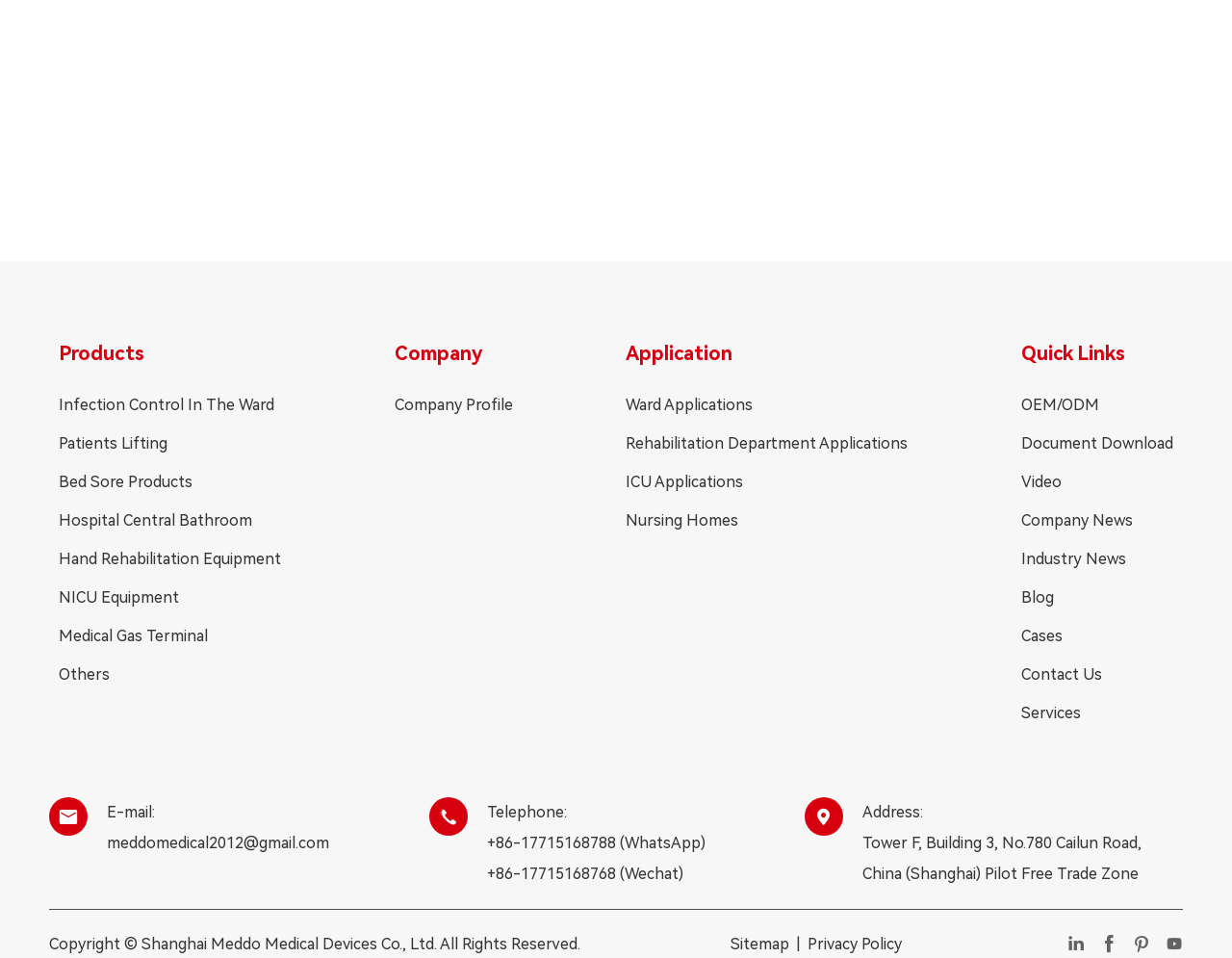Provide a one-word or one-phrase answer to the question:
How many social media links are at the bottom of the webpage?

4